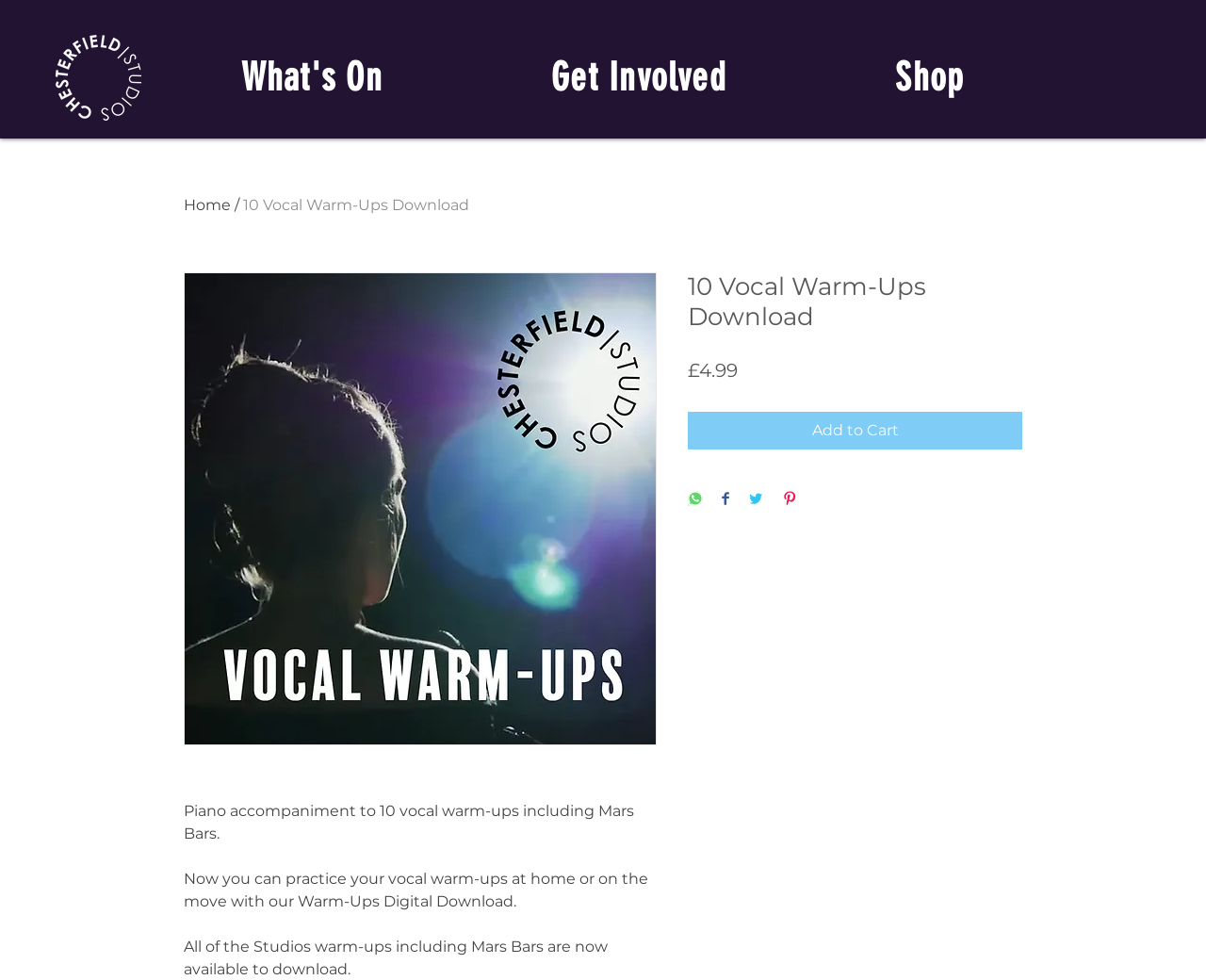Using the provided element description: "Shop", identify the bounding box coordinates. The coordinates should be four floats between 0 and 1 in the order [left, top, right, bottom].

[0.676, 0.046, 0.866, 0.112]